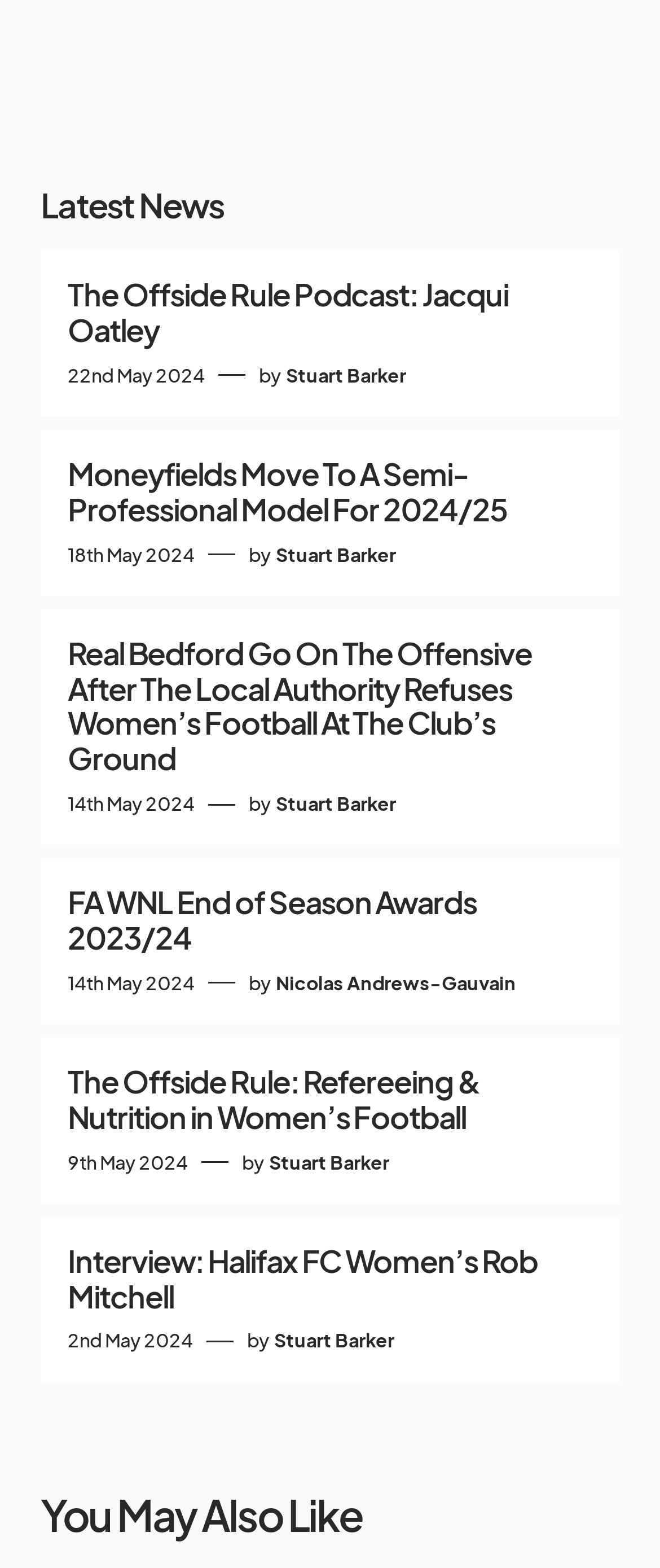Identify the bounding box coordinates of the section to be clicked to complete the task described by the following instruction: "Check out the FA WNL End of Season Awards 2023/24". The coordinates should be four float numbers between 0 and 1, formatted as [left, top, right, bottom].

[0.103, 0.565, 0.897, 0.61]